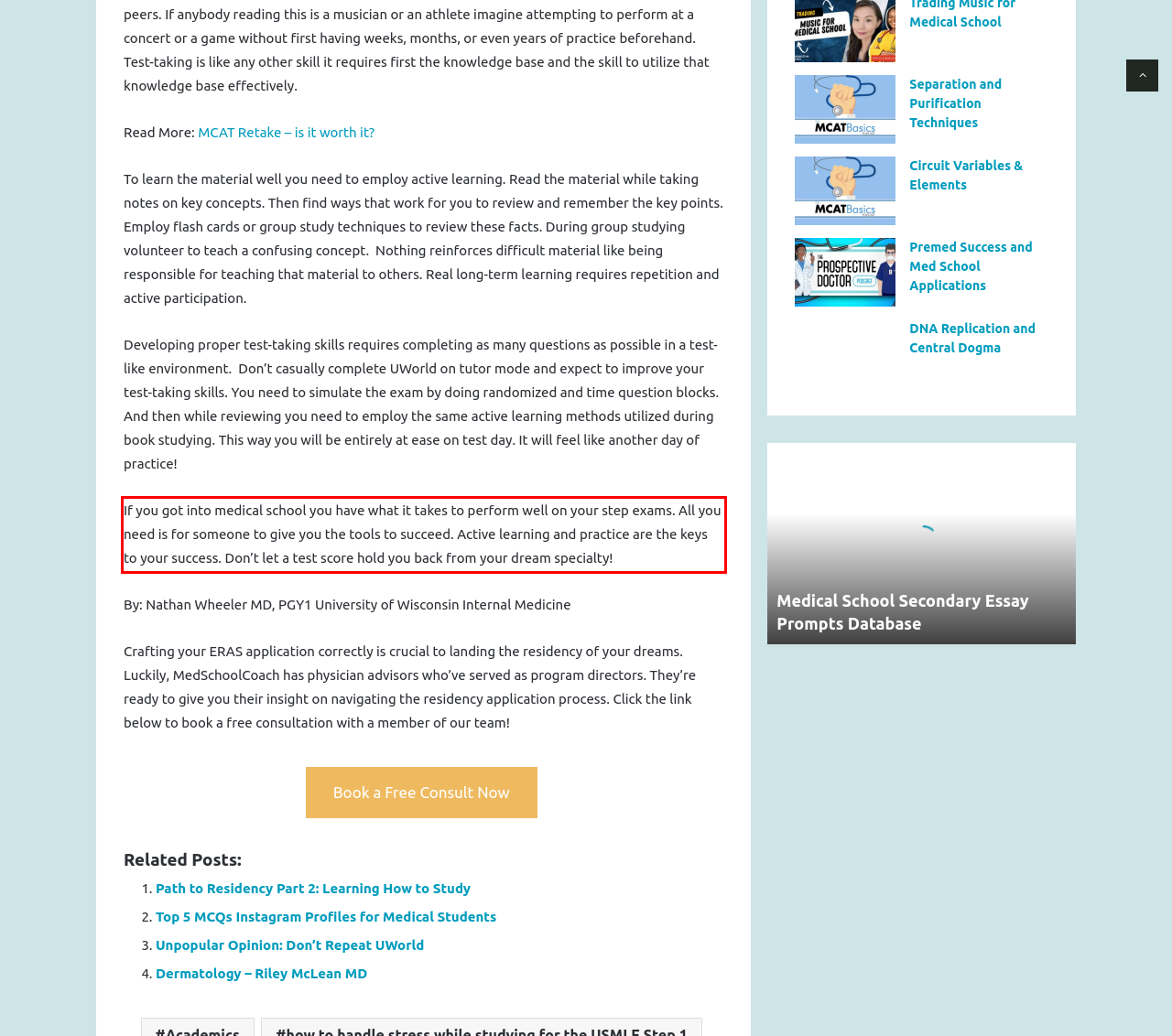You are given a screenshot showing a webpage with a red bounding box. Perform OCR to capture the text within the red bounding box.

If you got into medical school you have what it takes to perform well on your step exams. All you need is for someone to give you the tools to succeed. Active learning and practice are the keys to your success. Don’t let a test score hold you back from your dream specialty!